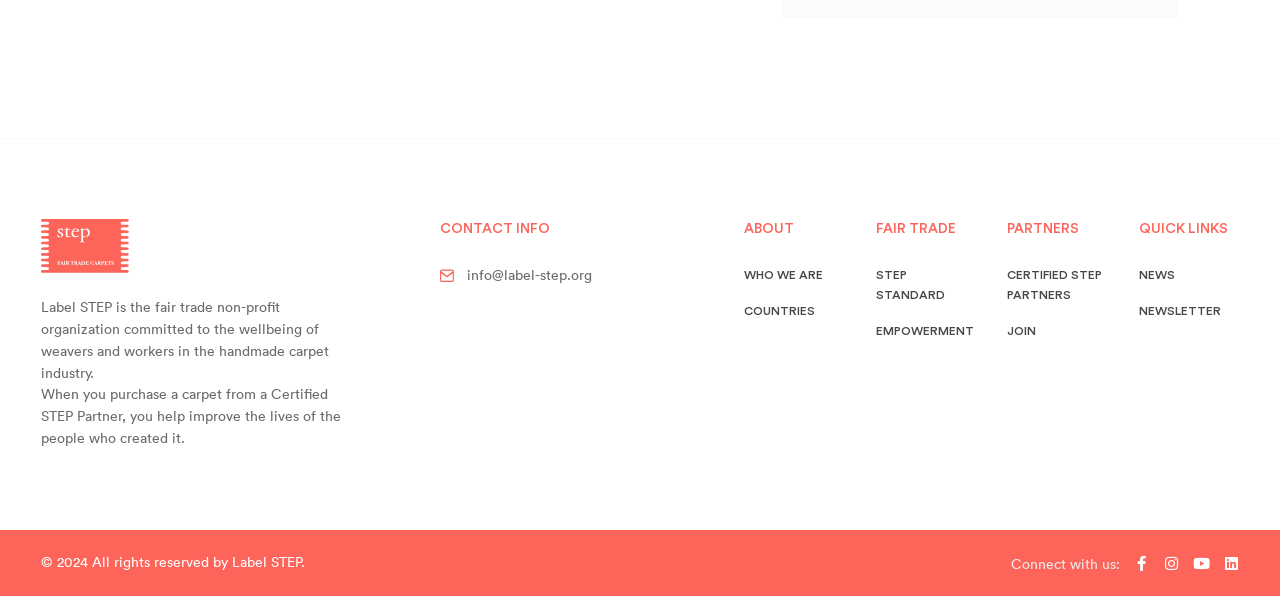Can you find the bounding box coordinates for the UI element given this description: "STEP Standard"? Provide the coordinates as four float numbers between 0 and 1: [left, top, right, bottom].

[0.684, 0.444, 0.762, 0.511]